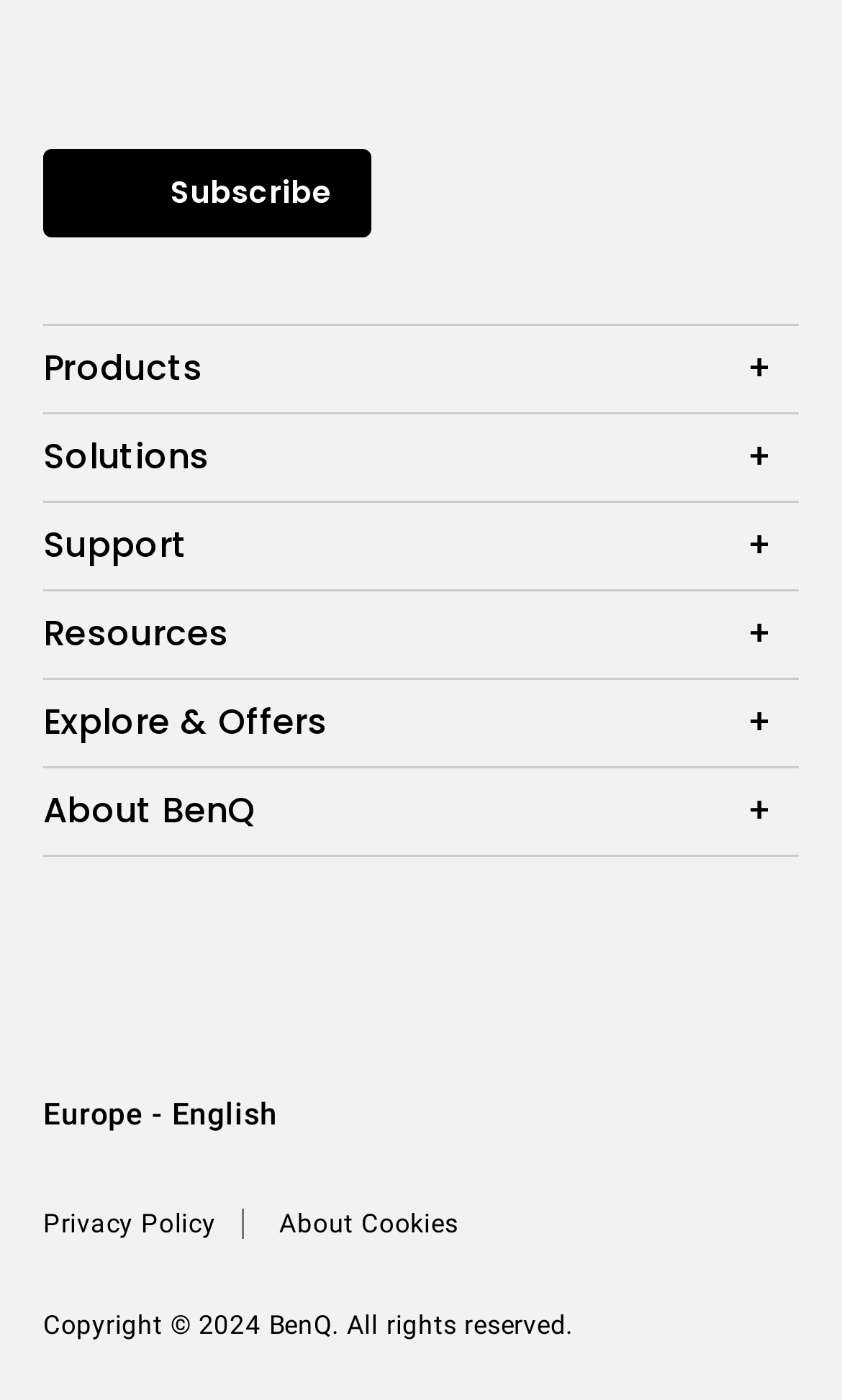What is the last item in the 'Support' section?
From the details in the image, provide a complete and detailed answer to the question.

I looked at the links under the 'Support' section and found that the last item is 'Terms and Conditions BenQ Shop'.